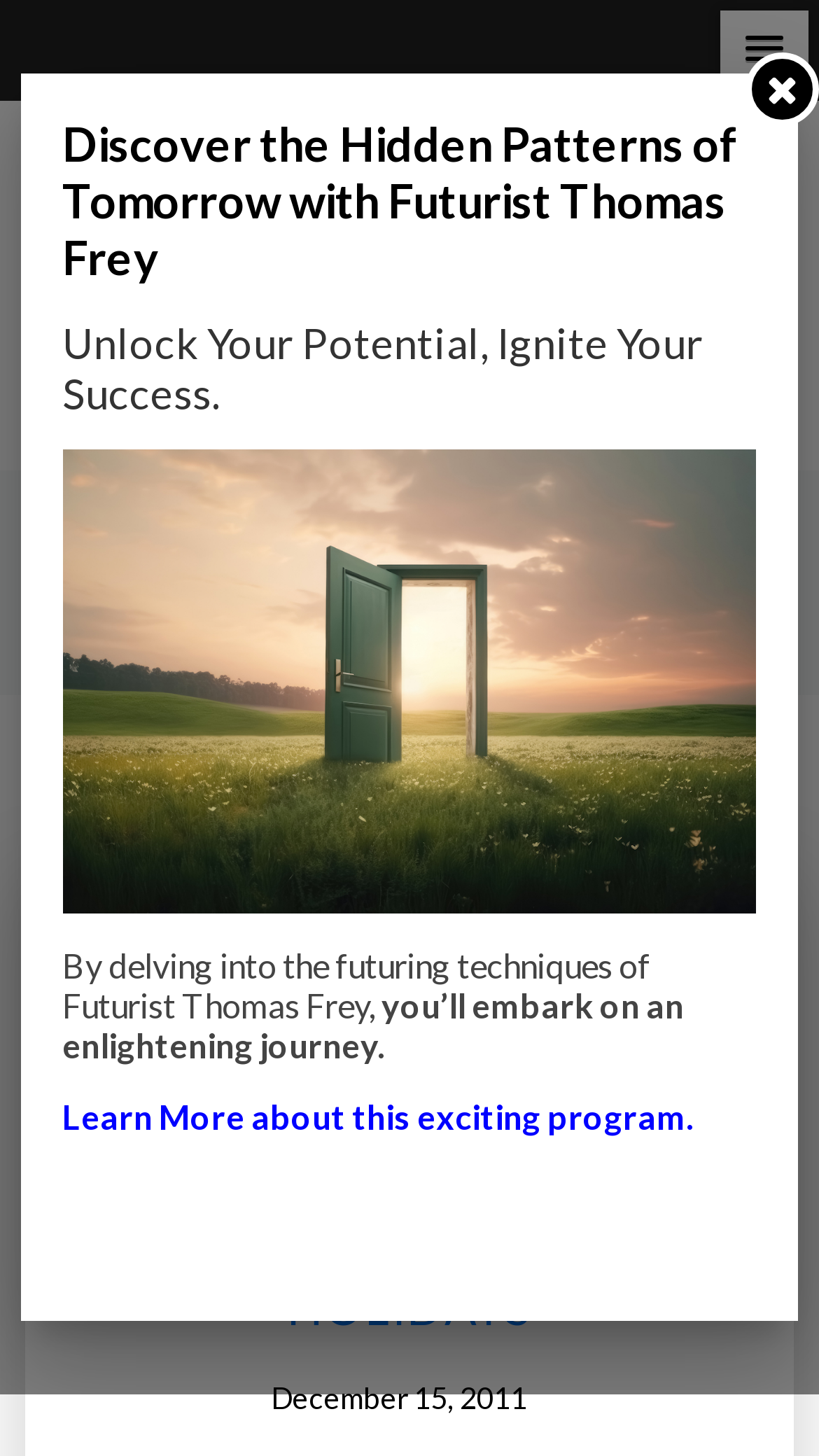Respond to the following query with just one word or a short phrase: 
What is the purpose of the webpage?

To provide insights and trends